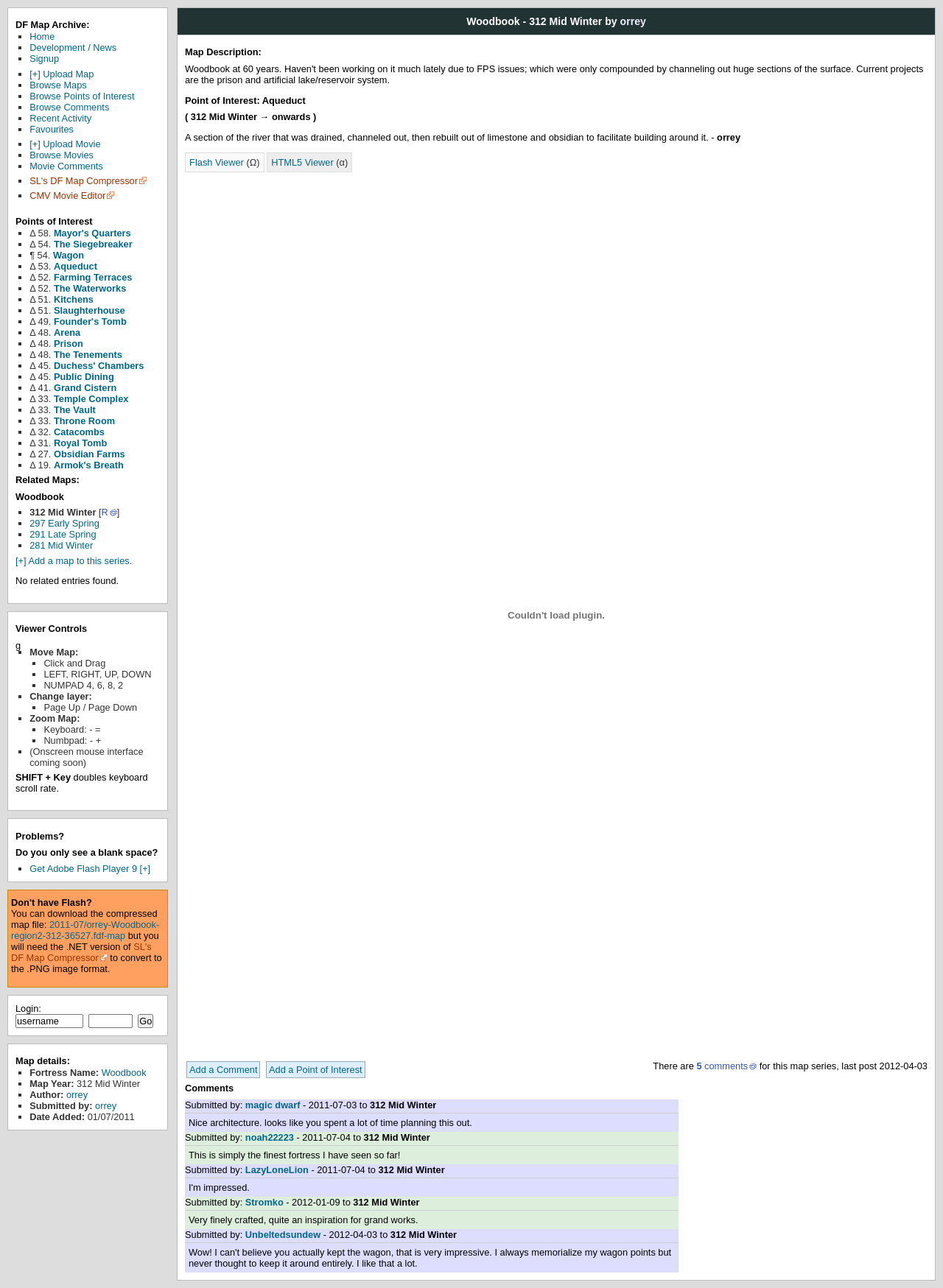Please provide the bounding box coordinates for the element that needs to be clicked to perform the instruction: "View point of interest: Aqueduct". The coordinates must consist of four float numbers between 0 and 1, formatted as [left, top, right, bottom].

[0.196, 0.074, 0.984, 0.082]